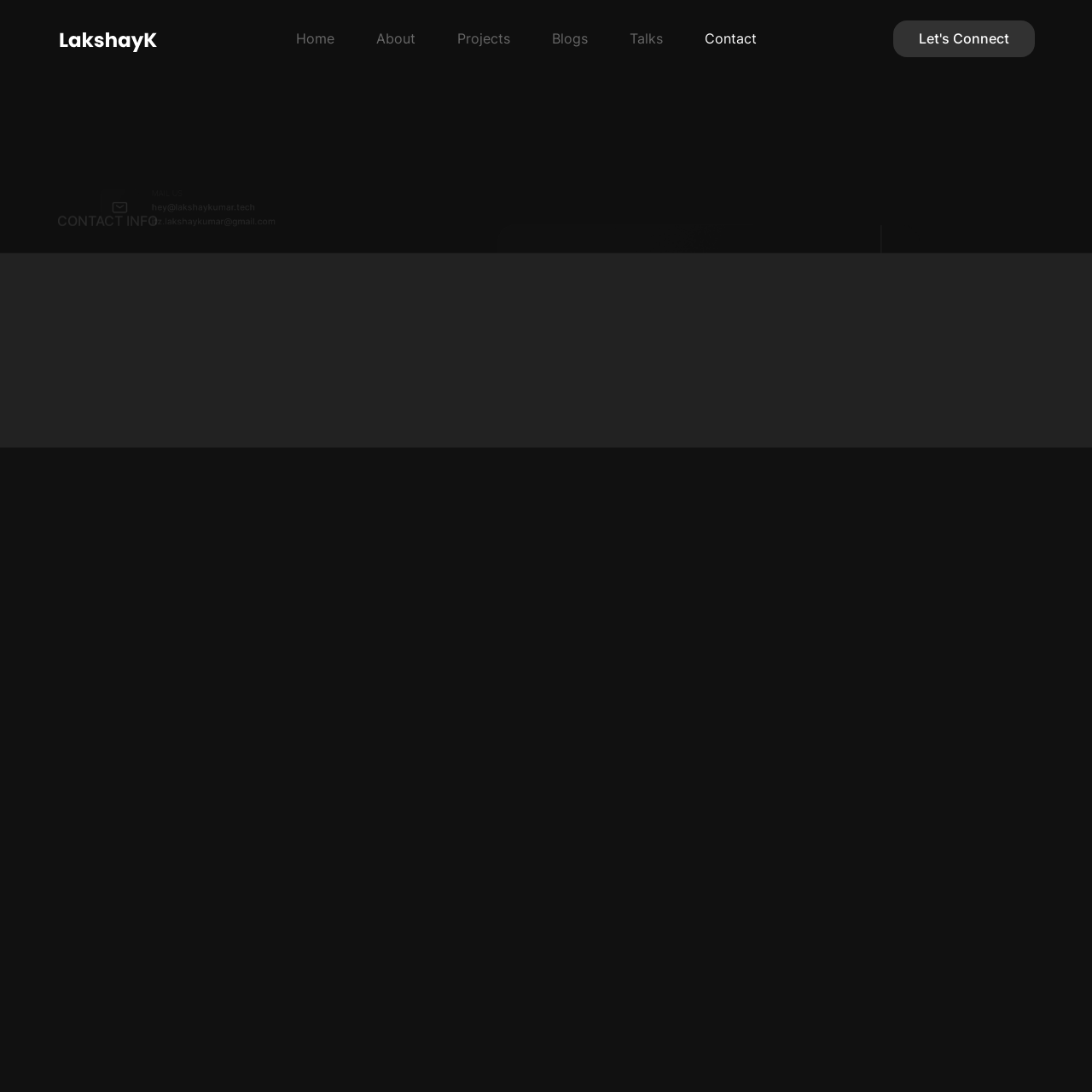Show the bounding box coordinates for the HTML element as described: "Let's Connect".

[0.818, 0.019, 0.948, 0.052]